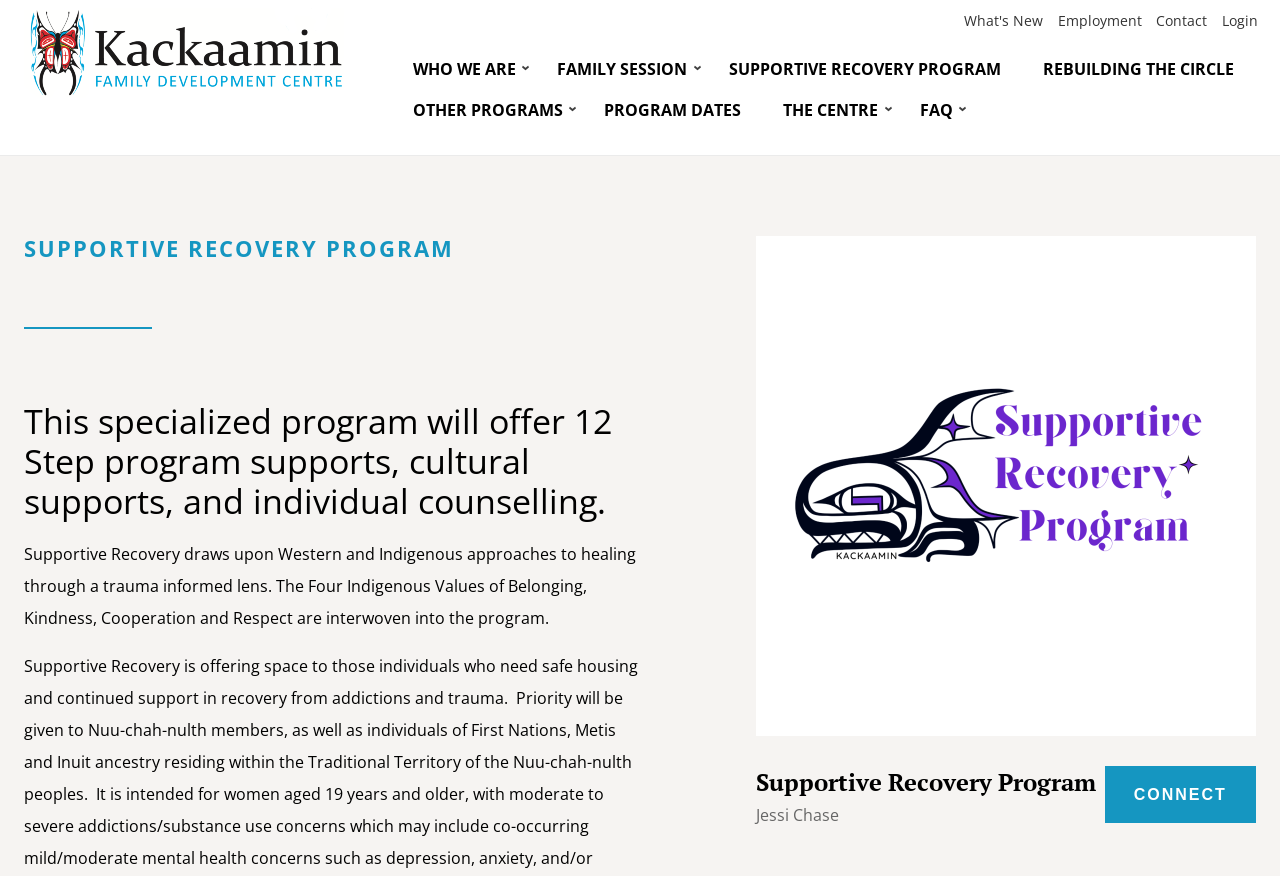Locate the UI element described by Connect in the provided webpage screenshot. Return the bounding box coordinates in the format (top-left x, top-left y, bottom-right x, bottom-right y), ensuring all values are between 0 and 1.

[0.863, 0.875, 0.981, 0.94]